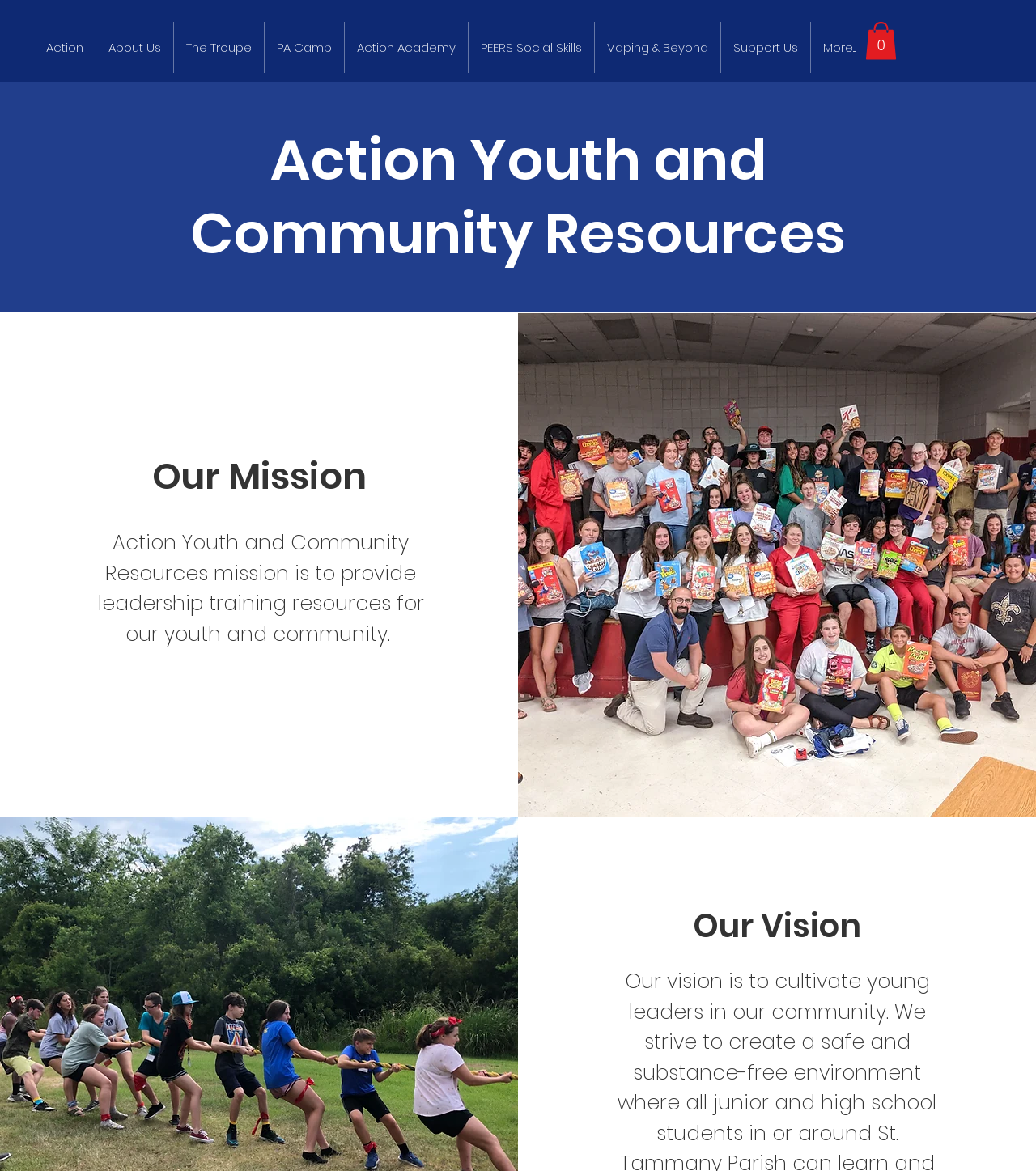Return the bounding box coordinates of the UI element that corresponds to this description: "The Troupe". The coordinates must be given as four float numbers in the range of 0 and 1, [left, top, right, bottom].

[0.168, 0.019, 0.255, 0.062]